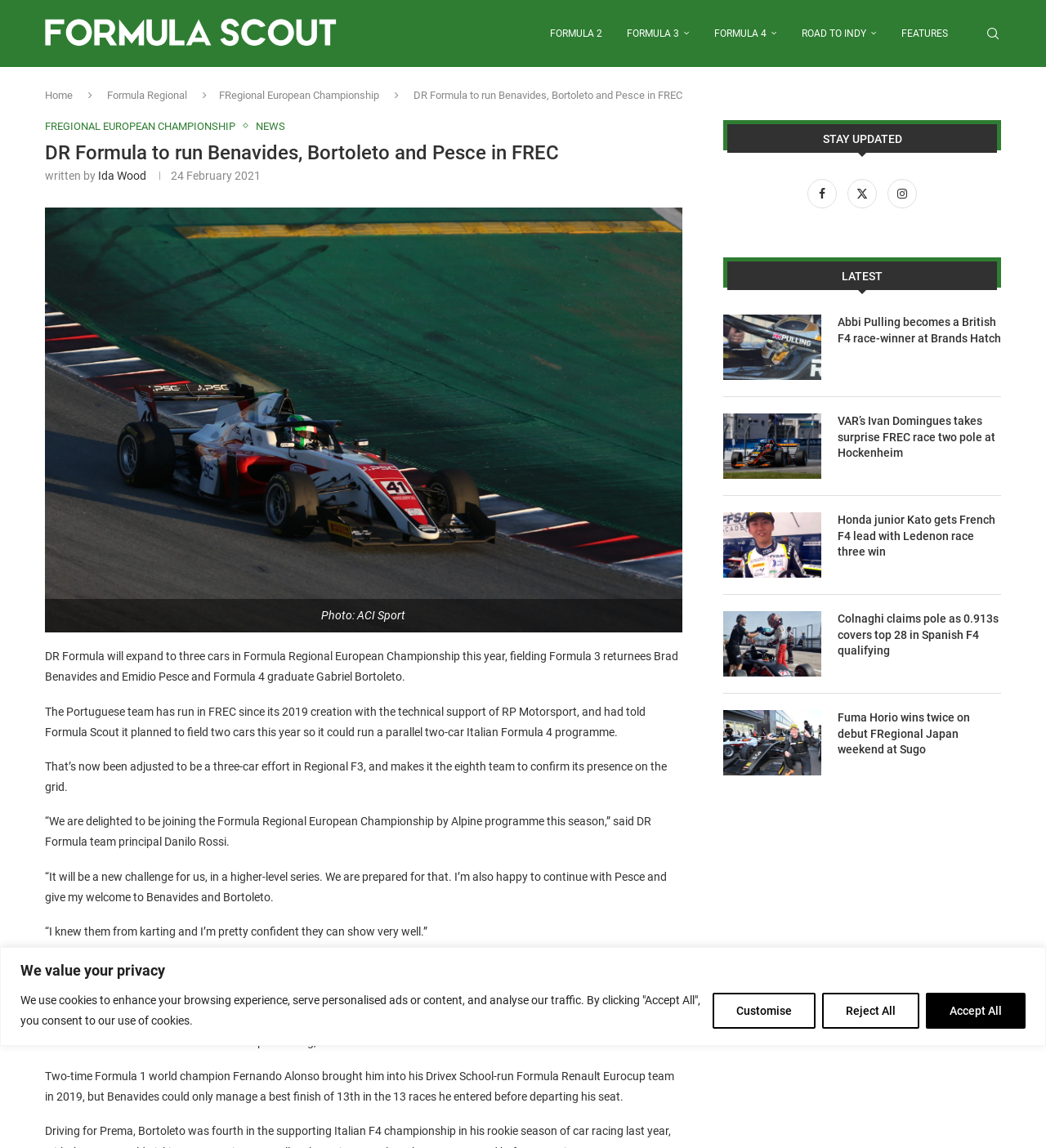Based on the element description "FRegional European Championship", predict the bounding box coordinates of the UI element.

[0.043, 0.104, 0.233, 0.115]